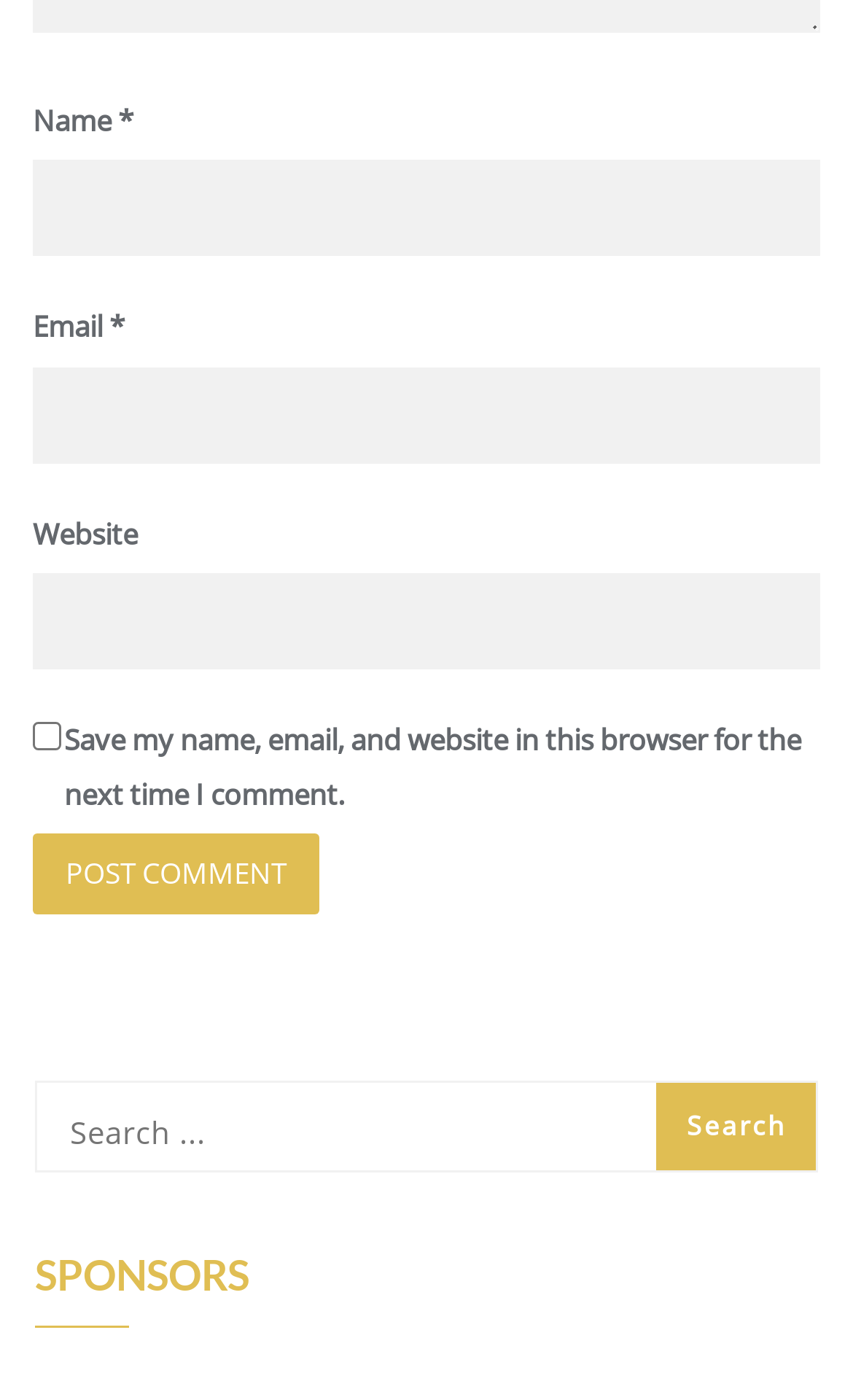Mark the bounding box of the element that matches the following description: "parent_node: Email * aria-describedby="email-notes" name="email"".

[0.038, 0.262, 0.962, 0.331]